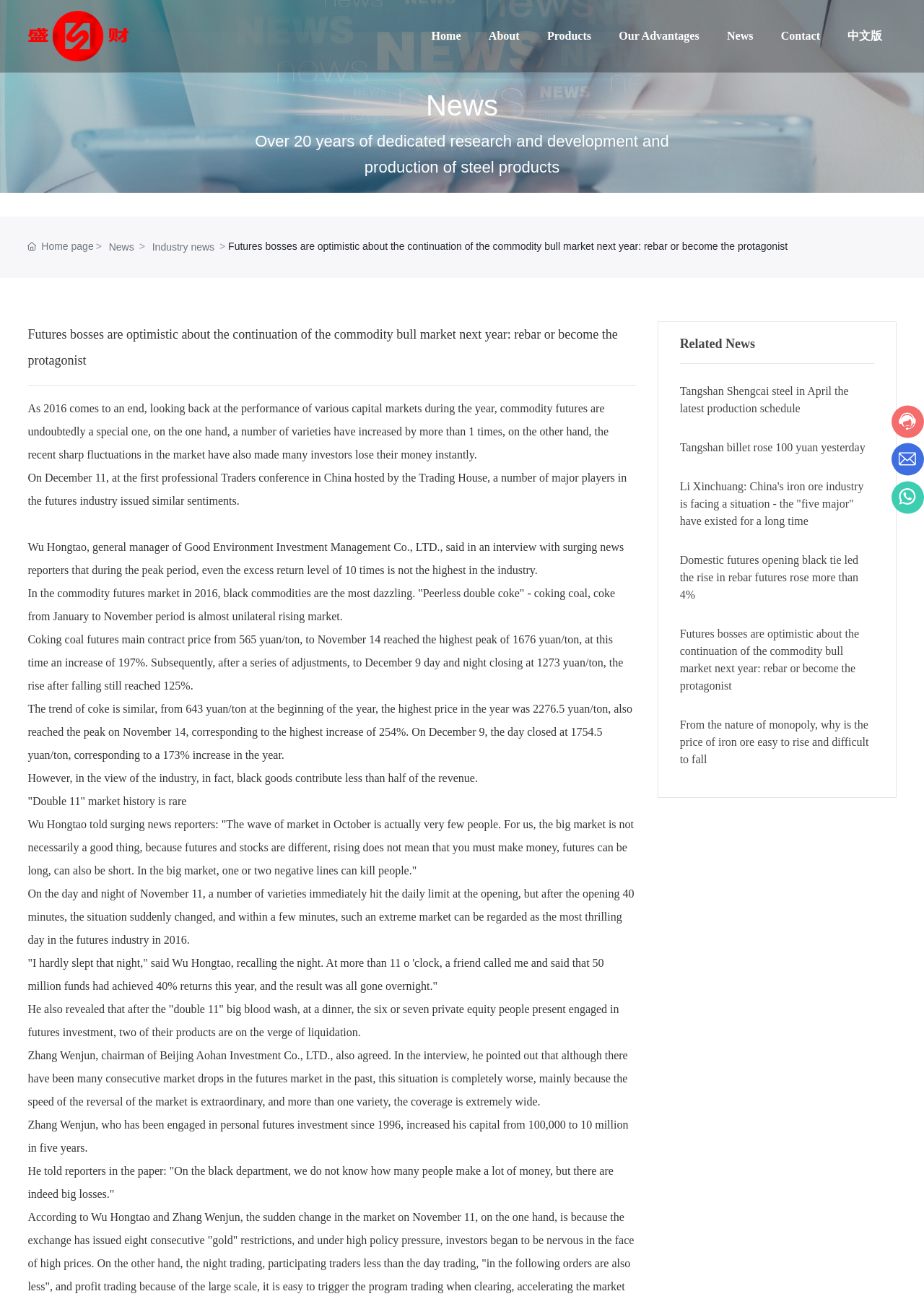Pinpoint the bounding box coordinates of the clickable element needed to complete the instruction: "Click the 'Home' link". The coordinates should be provided as four float numbers between 0 and 1: [left, top, right, bottom].

[0.467, 0.006, 0.499, 0.05]